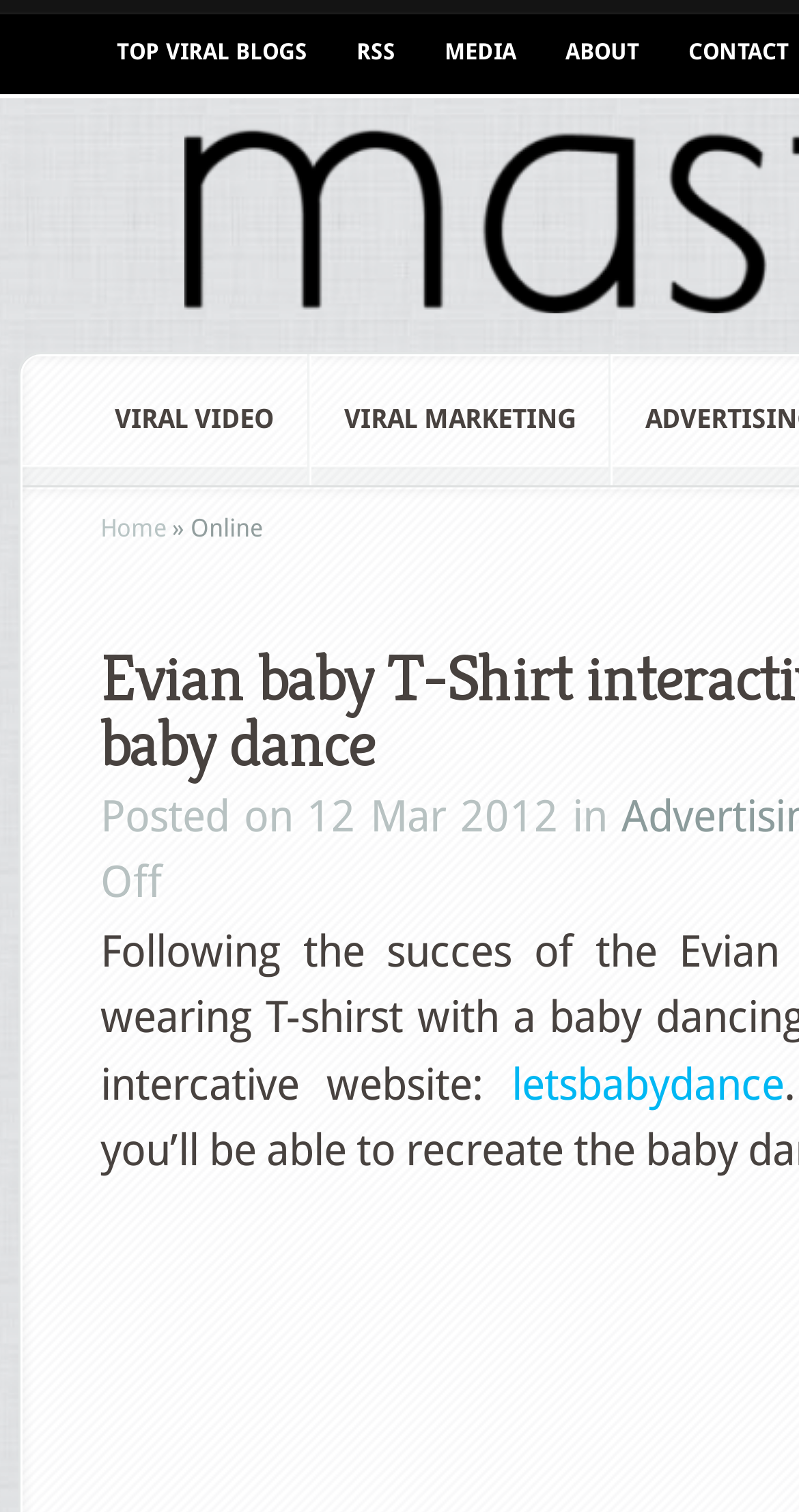Pinpoint the bounding box coordinates of the element that must be clicked to accomplish the following instruction: "check letsbabydance". The coordinates should be in the format of four float numbers between 0 and 1, i.e., [left, top, right, bottom].

[0.641, 0.7, 0.982, 0.733]